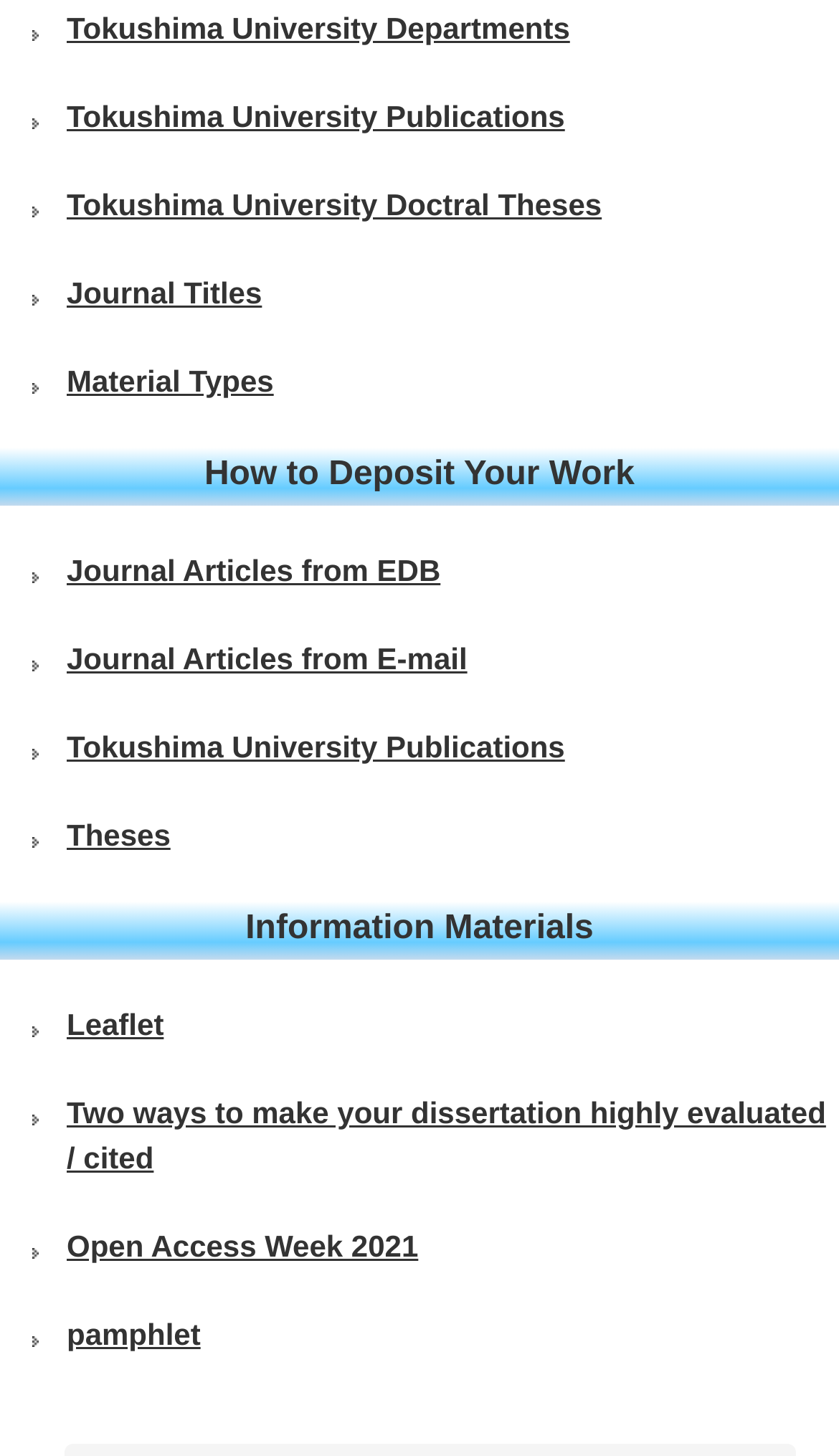Extract the bounding box coordinates of the UI element described by: "English". The coordinates should include four float numbers ranging from 0 to 1, e.g., [left, top, right, bottom].

None